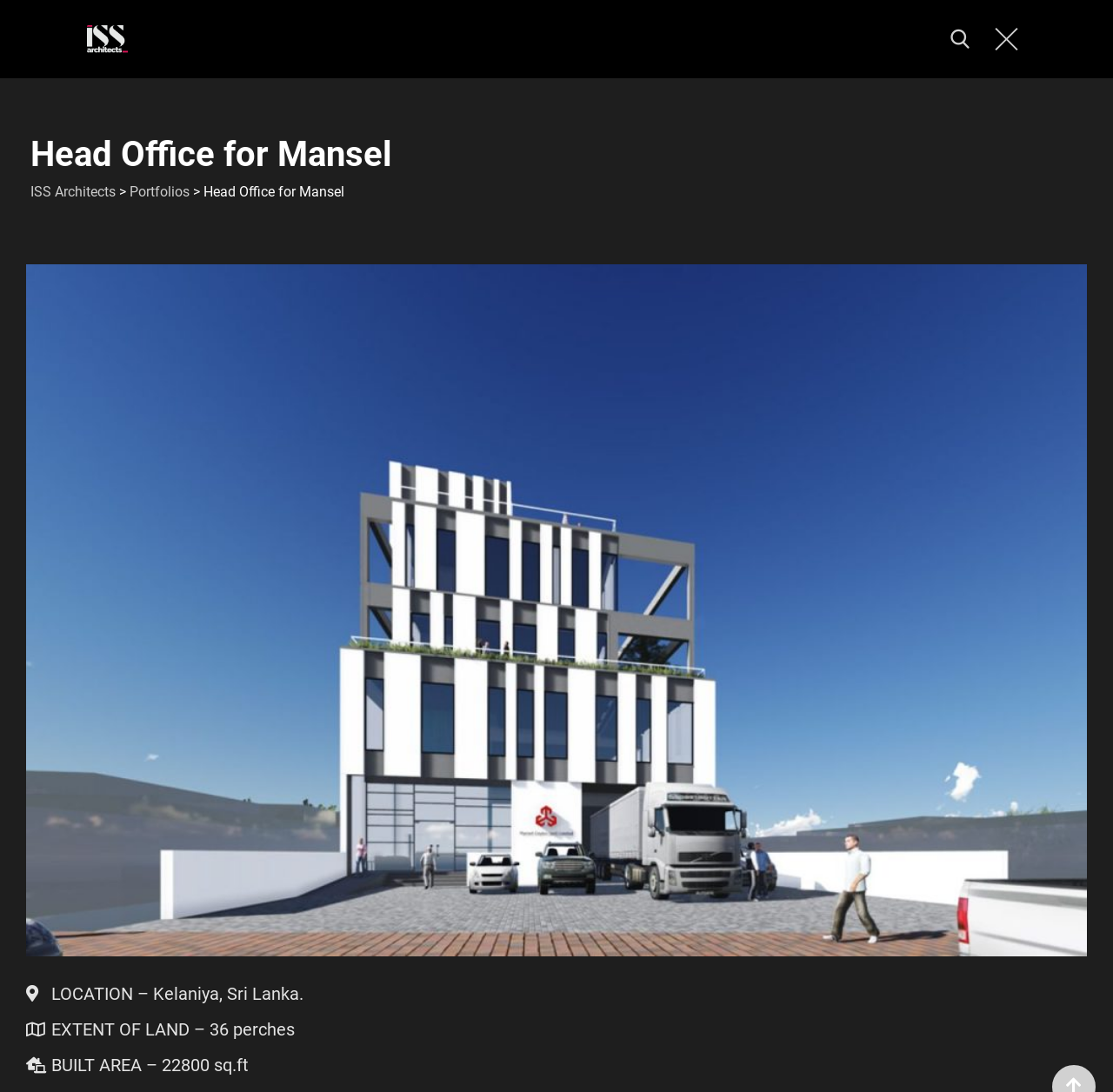Using the format (top-left x, top-left y, bottom-right x, bottom-right y), and given the element description, identify the bounding box coordinates within the screenshot: ISS Architects

[0.027, 0.168, 0.104, 0.183]